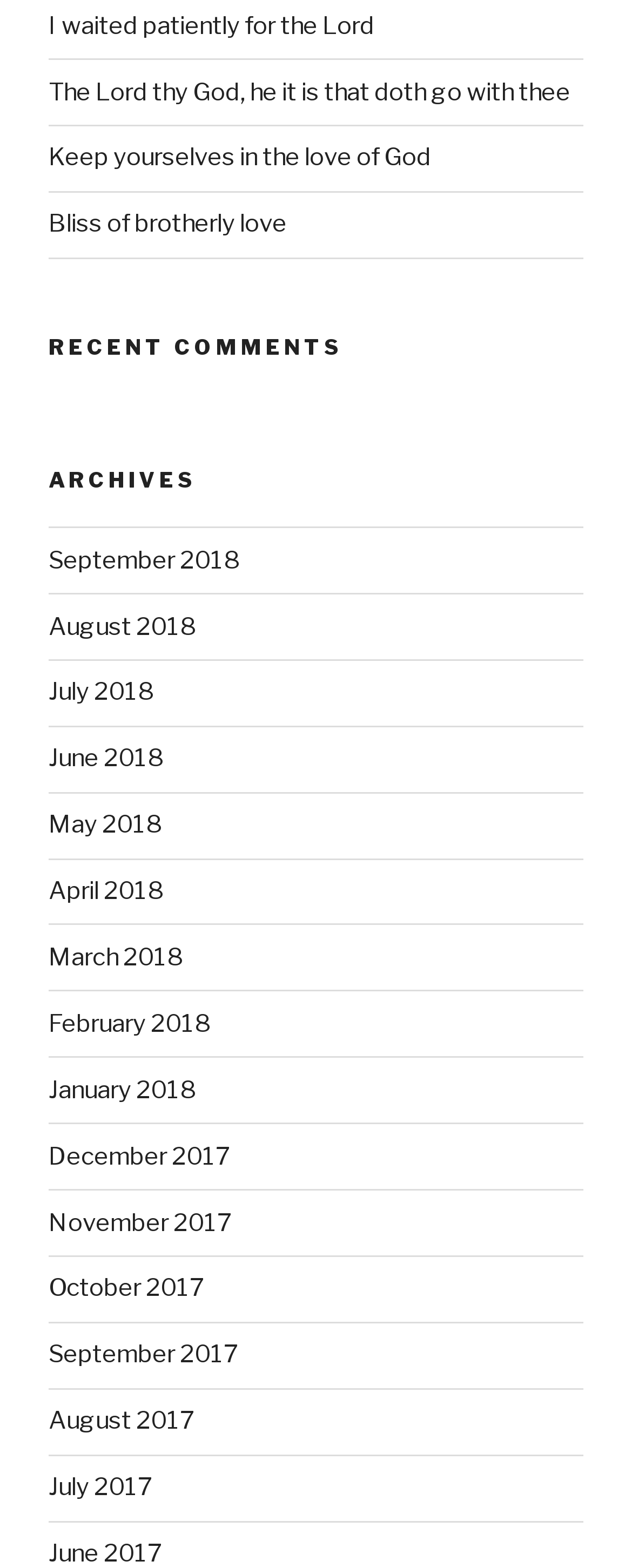What is the first recent comment?
Please give a detailed and elaborate answer to the question based on the image.

The webpage does not provide the content of the recent comments, only the heading 'RECENT COMMENTS' is available, but no specific comment is shown.